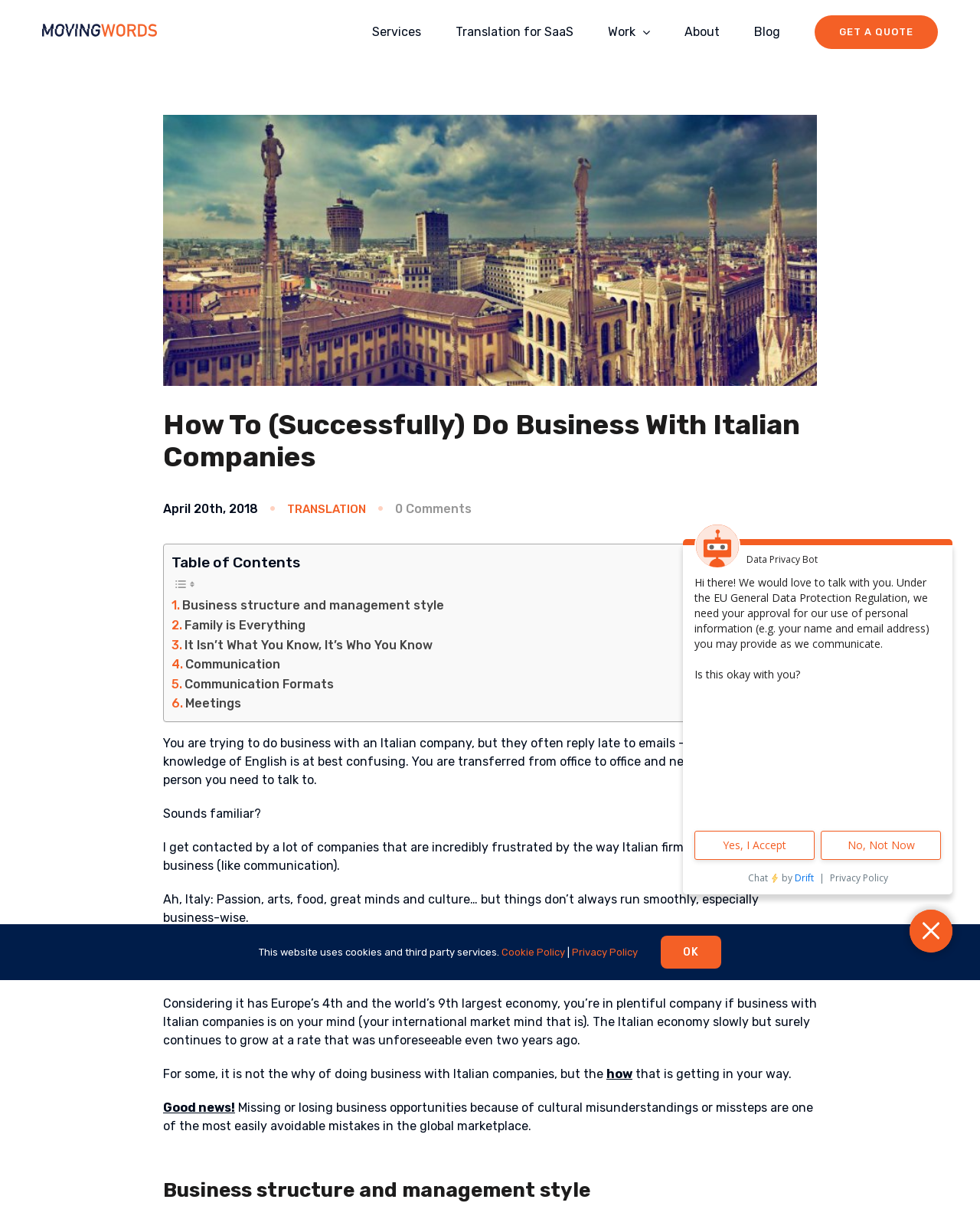Please extract the primary headline from the webpage.

How To (Successfully) Do Business With Italian Companies